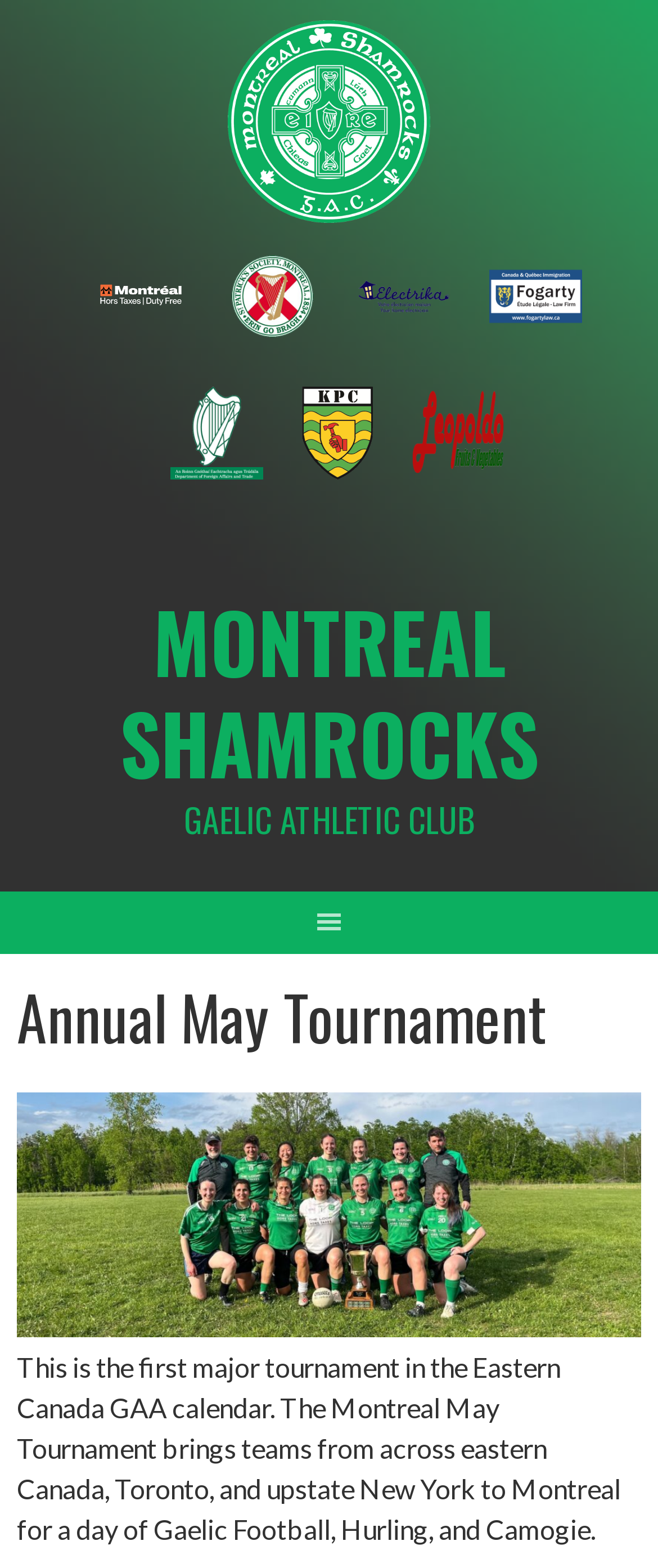Determine the bounding box coordinates for the clickable element to execute this instruction: "click MONTREAL SHAMROCKS heading". Provide the coordinates as four float numbers between 0 and 1, i.e., [left, top, right, bottom].

[0.182, 0.37, 0.818, 0.511]